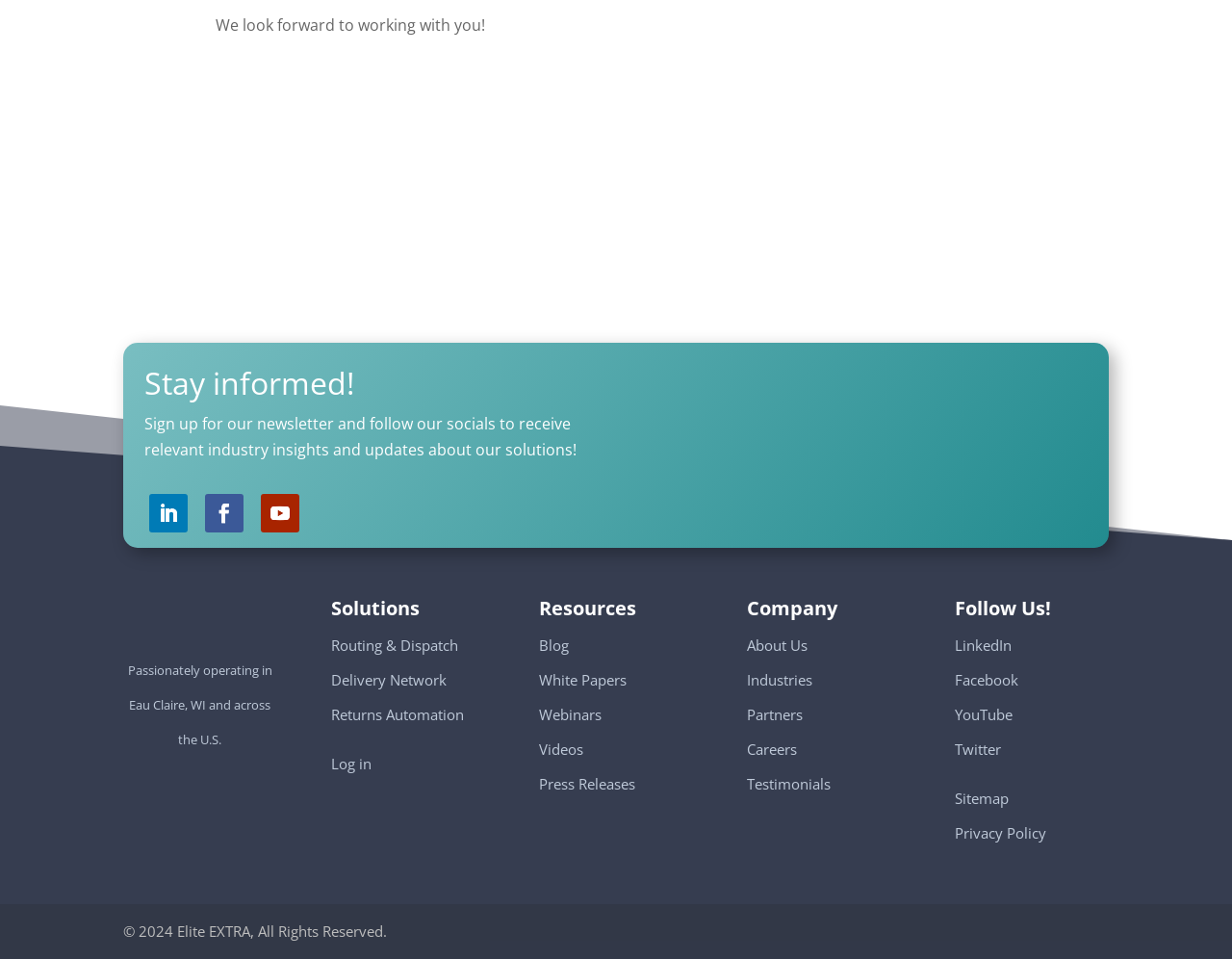Please determine the bounding box coordinates of the clickable area required to carry out the following instruction: "Read the blog". The coordinates must be four float numbers between 0 and 1, represented as [left, top, right, bottom].

[0.438, 0.663, 0.462, 0.683]